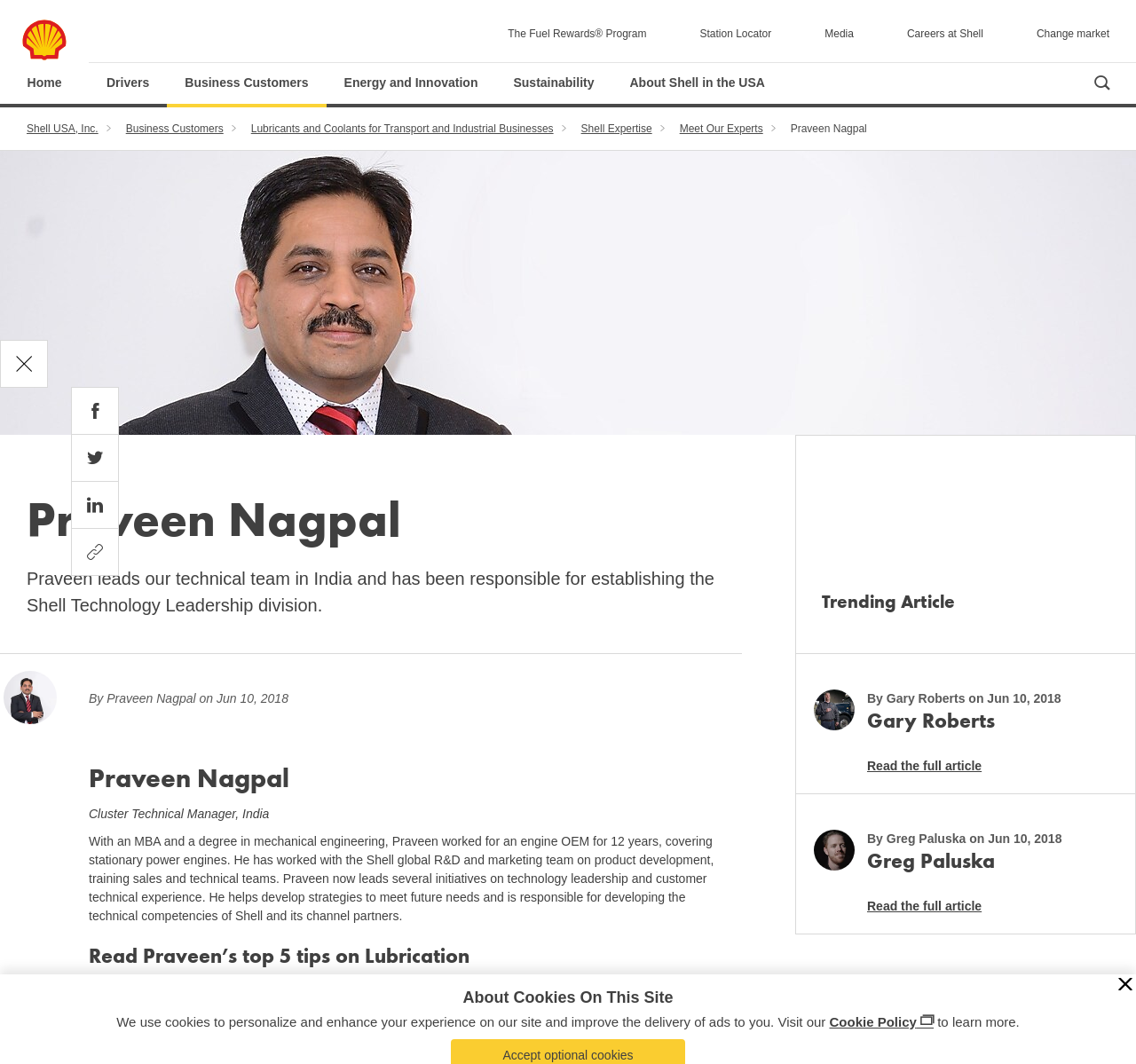What is the role of Praveen Nagpal in Shell Technology Leadership division?
Provide a fully detailed and comprehensive answer to the question.

This answer can be obtained by reading the text 'Praveen leads our technical team in India and has been responsible for establishing the Shell Technology Leadership division.' which describes Praveen Nagpal's role in establishing the Shell Technology Leadership division.